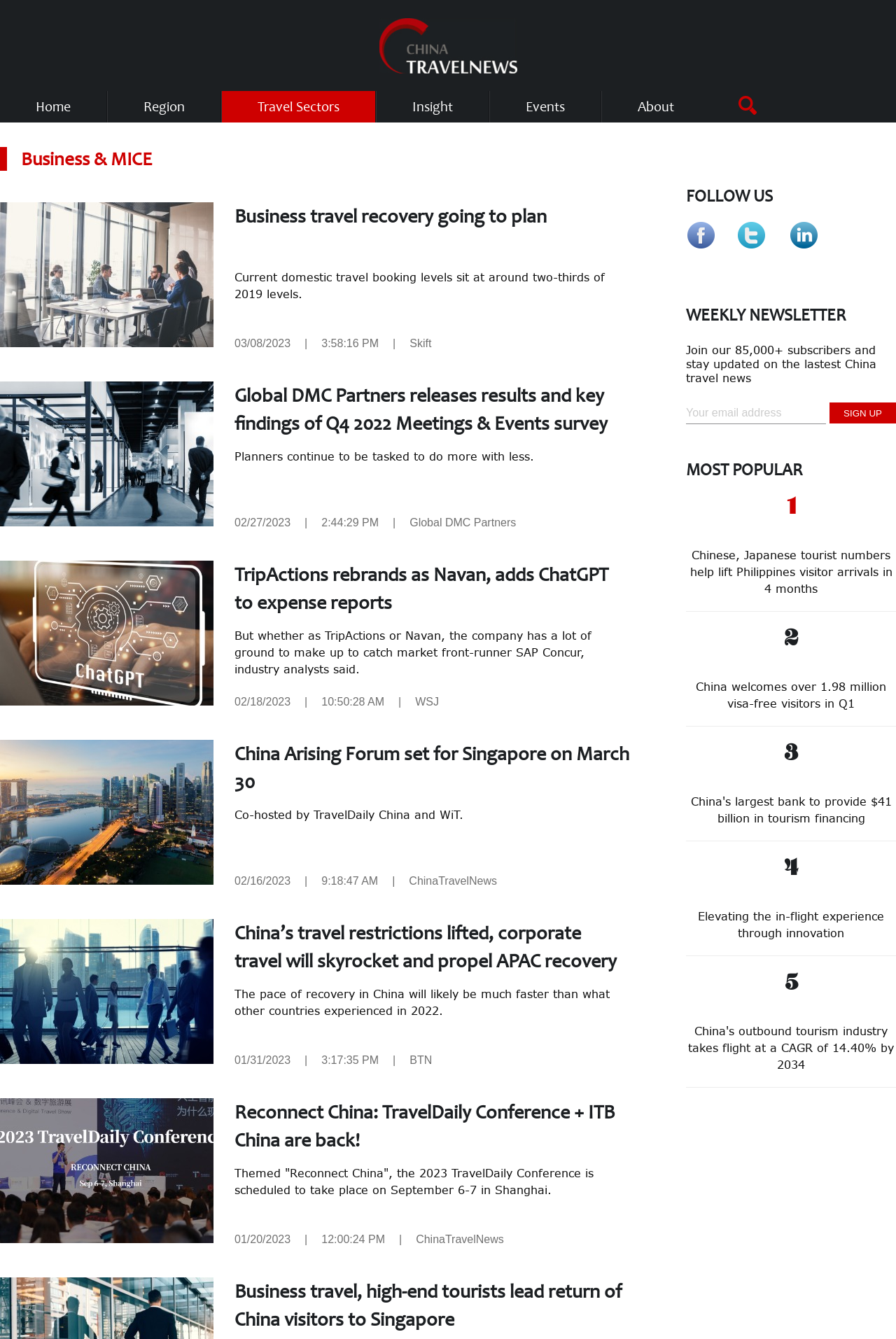What is the name of the website?
Based on the image, please offer an in-depth response to the question.

I determined the answer by looking at the heading element with the text 'China Travel News' at the top of the webpage, which is likely to be the title of the website.